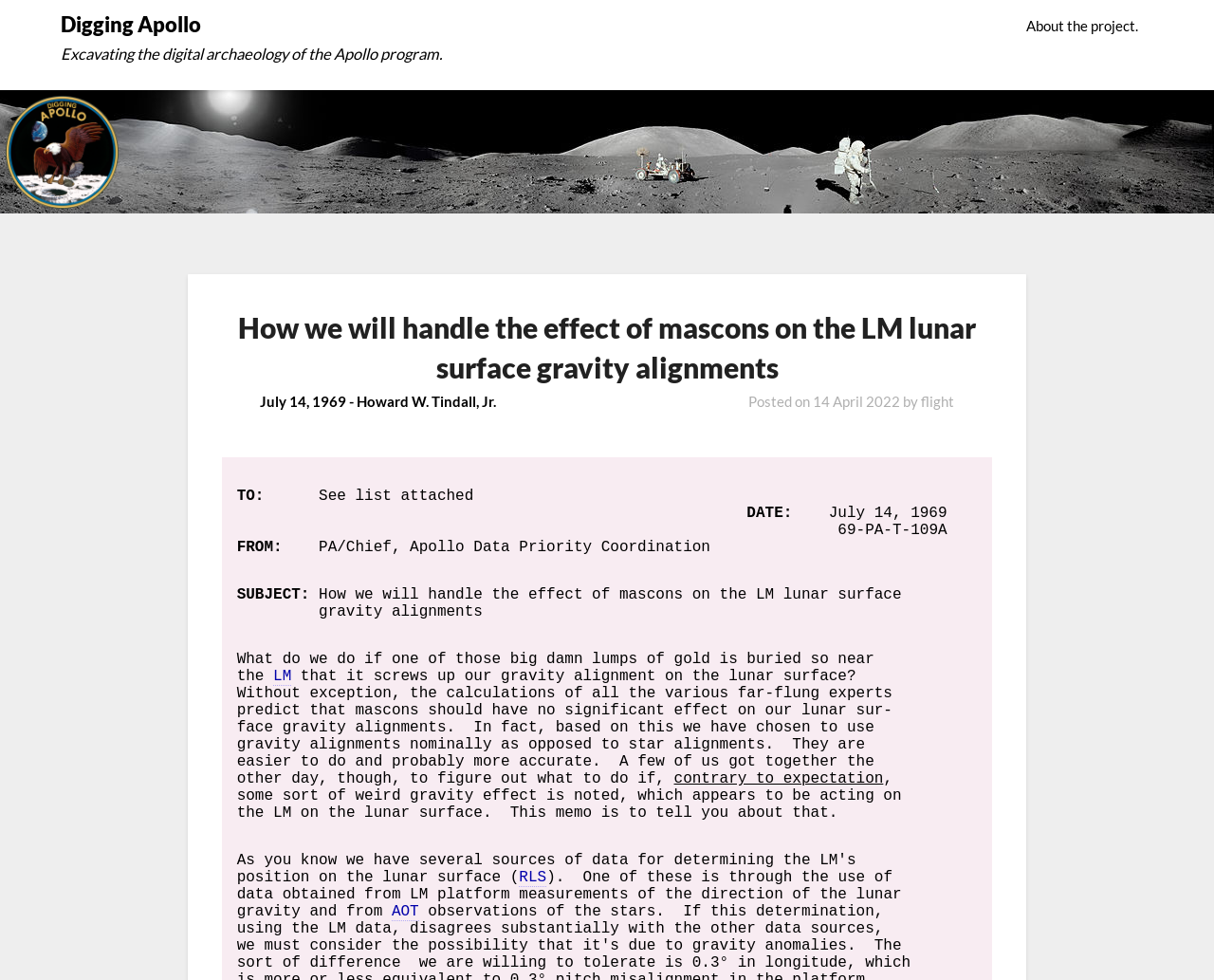Please provide the bounding box coordinate of the region that matches the element description: why academics should blog. Coordinates should be in the format (top-left x, top-left y, bottom-right x, bottom-right y) and all values should be between 0 and 1.

None